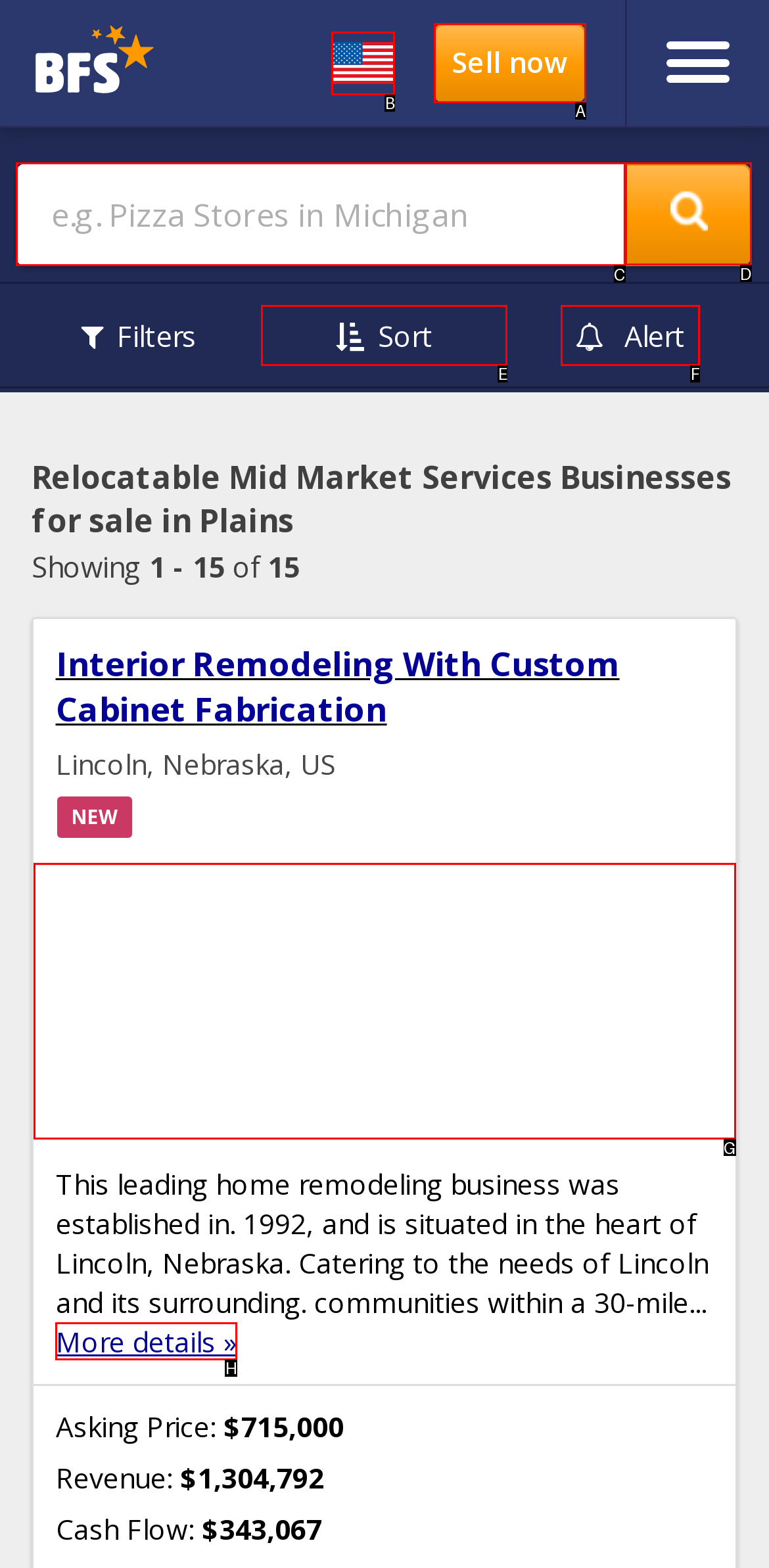From the provided options, which letter corresponds to the element described as: Sell Your Business
Answer with the letter only.

A